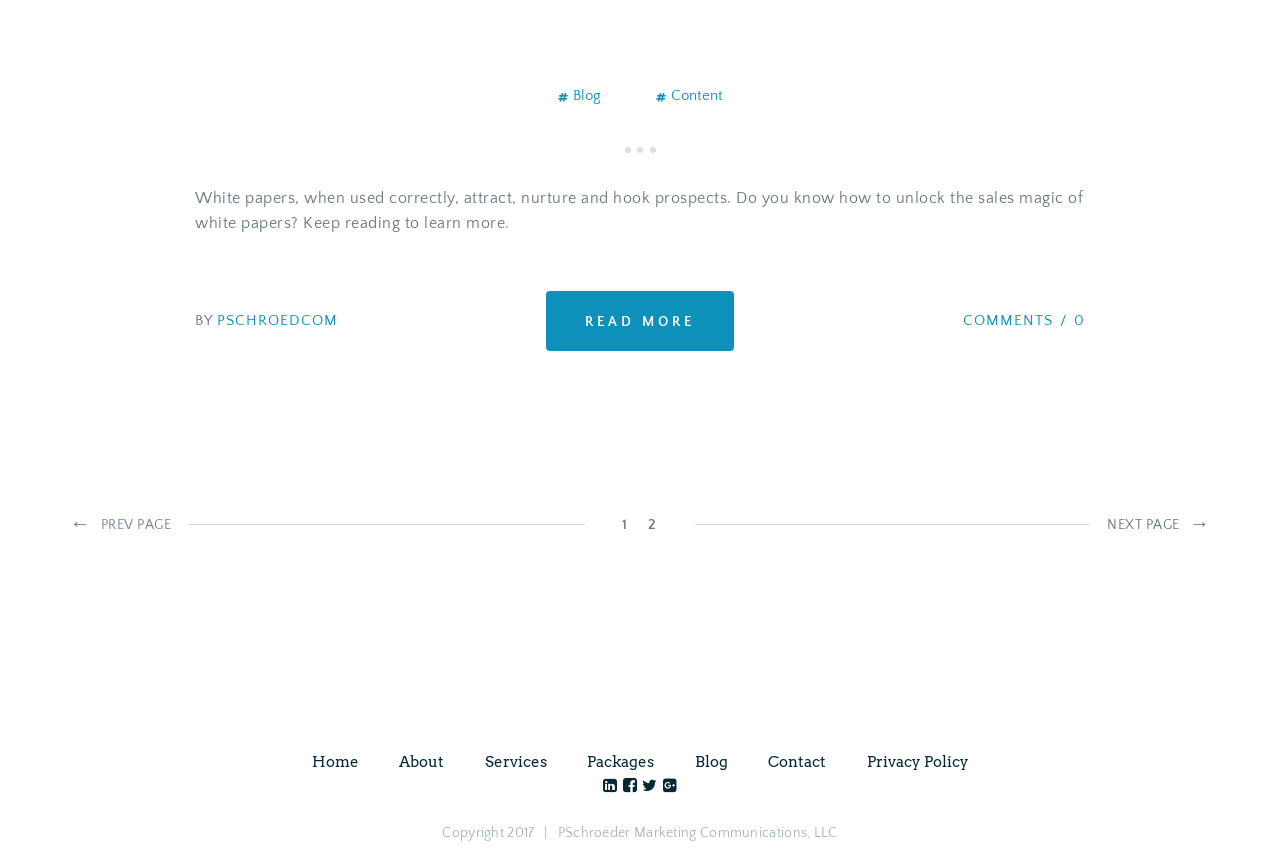Find the bounding box coordinates of the clickable element required to execute the following instruction: "Click on the 'Top 7 AR Smart Glasses' link". Provide the coordinates as four float numbers between 0 and 1, i.e., [left, top, right, bottom].

None